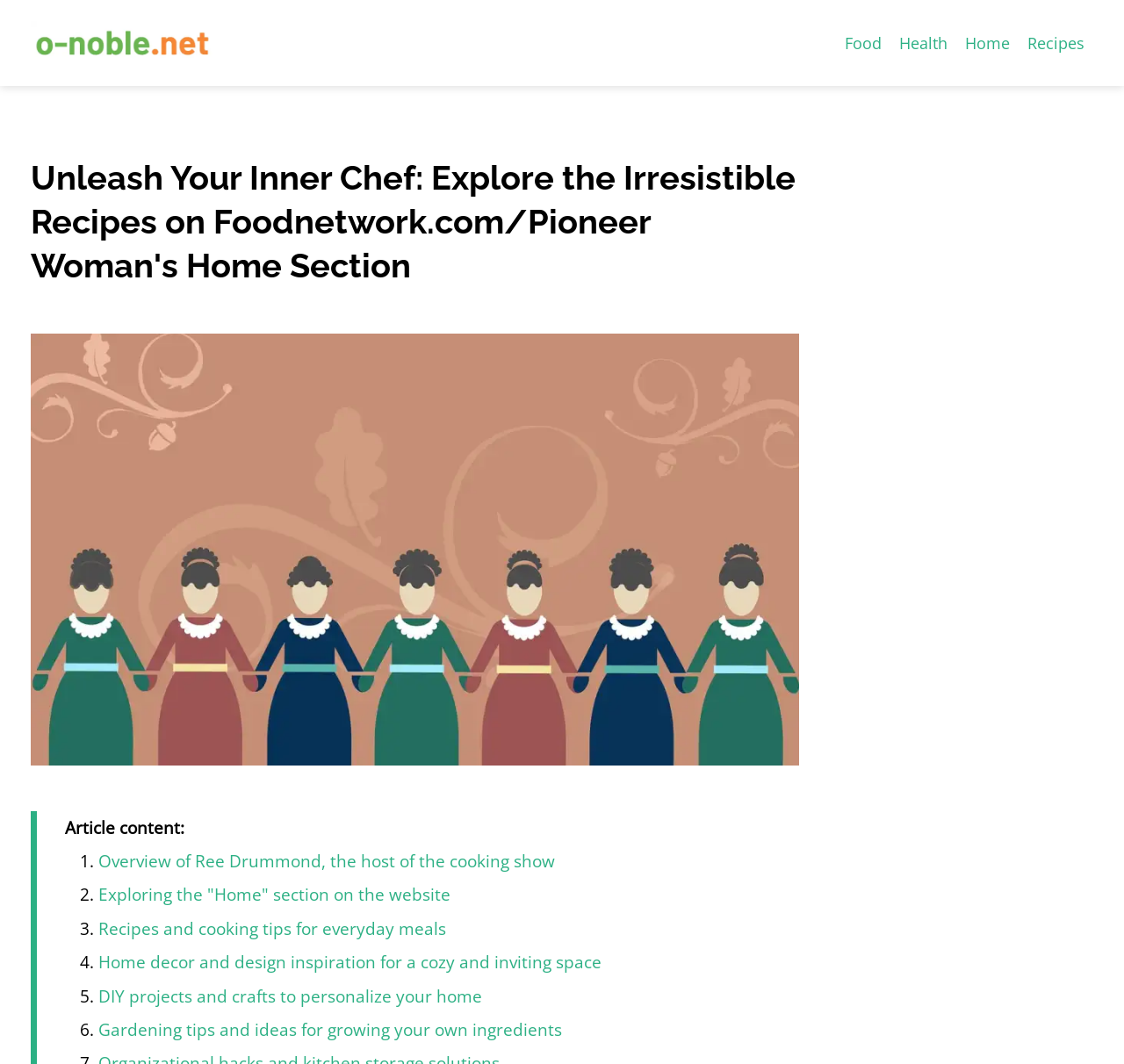How many main categories are listed?
Look at the image and respond with a one-word or short-phrase answer.

5